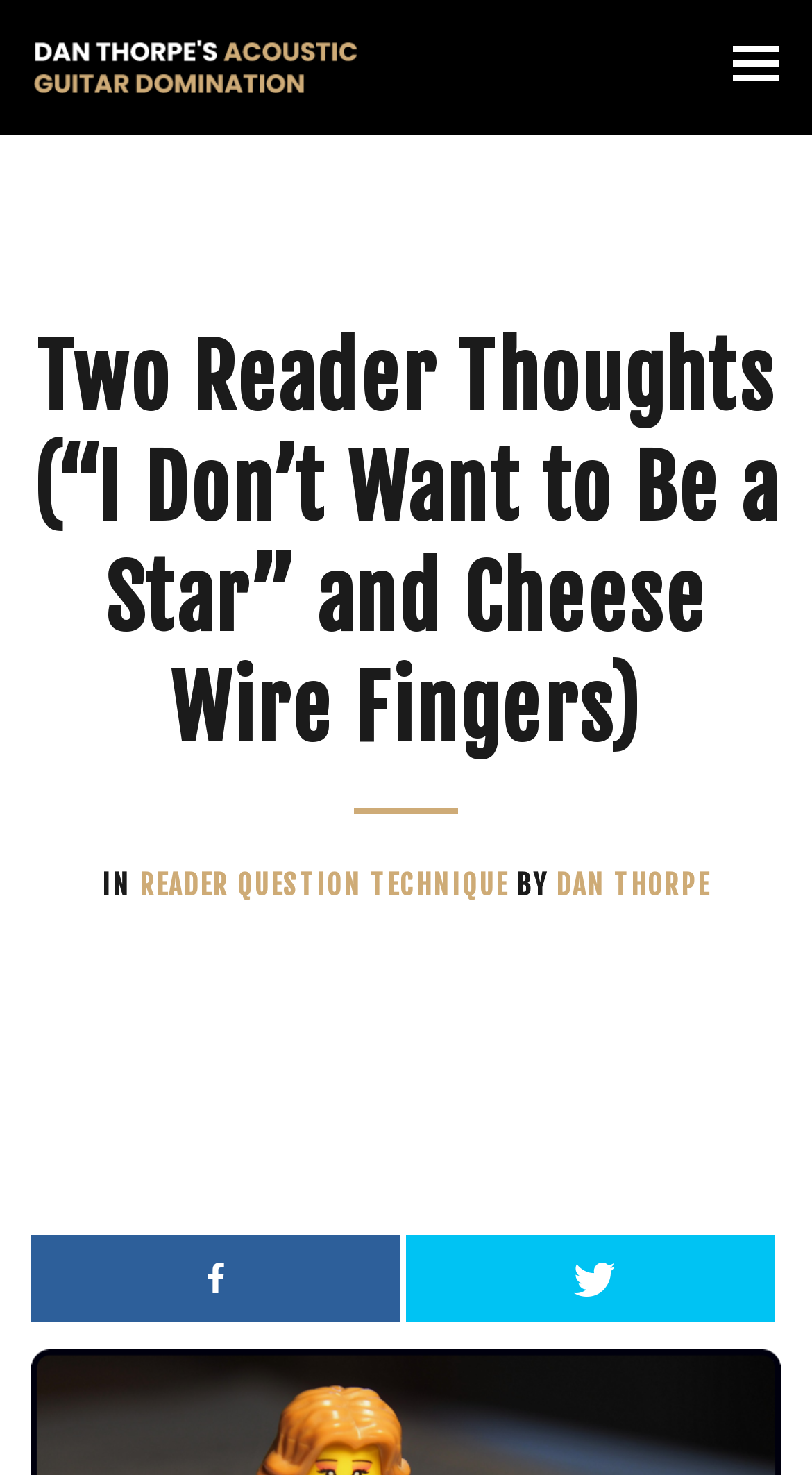Based on the visual content of the image, answer the question thoroughly: What are the two topics mentioned in the heading?

The heading of the webpage mentions two topics, '“I Don’t Want to Be a Star”' and 'Cheese Wire Fingers', which are likely related to guitar playing and technique.